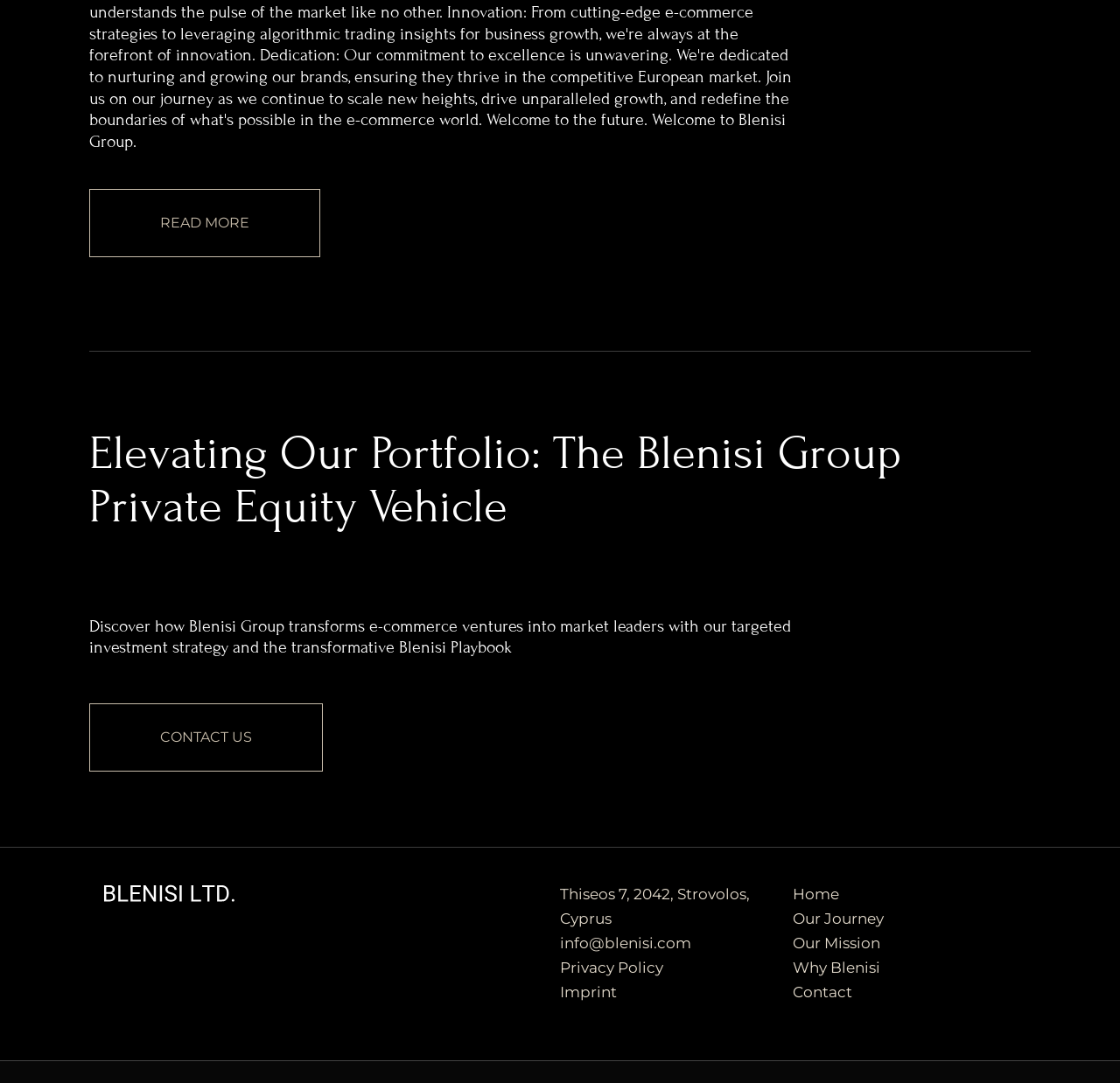Indicate the bounding box coordinates of the element that must be clicked to execute the instruction: "Go to the home page". The coordinates should be given as four float numbers between 0 and 1, i.e., [left, top, right, bottom].

[0.708, 0.817, 0.749, 0.833]